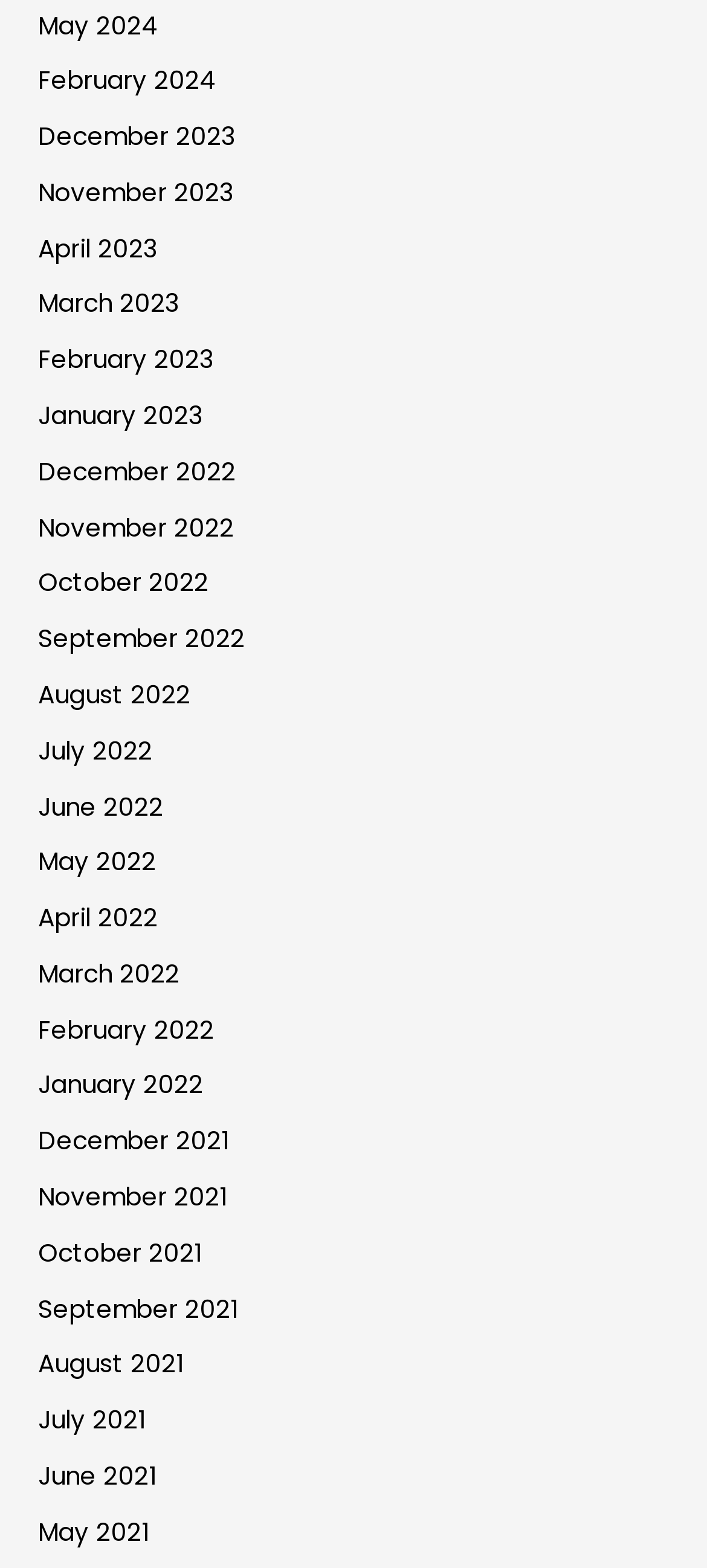Respond with a single word or short phrase to the following question: 
What is the most recent month listed?

May 2024